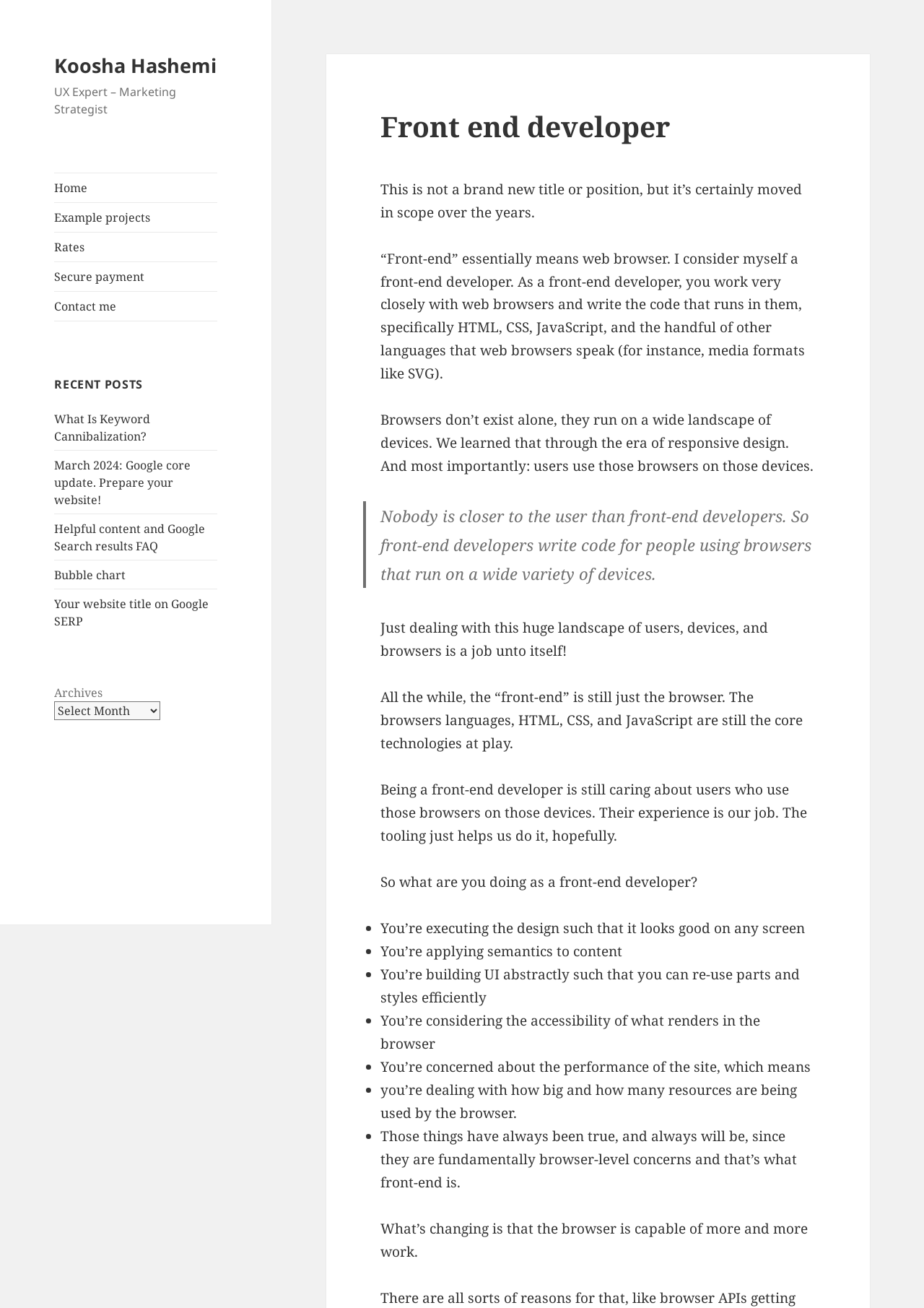Identify the bounding box coordinates of the part that should be clicked to carry out this instruction: "Read 'What Is Keyword Cannibalization?' article".

[0.059, 0.314, 0.163, 0.34]